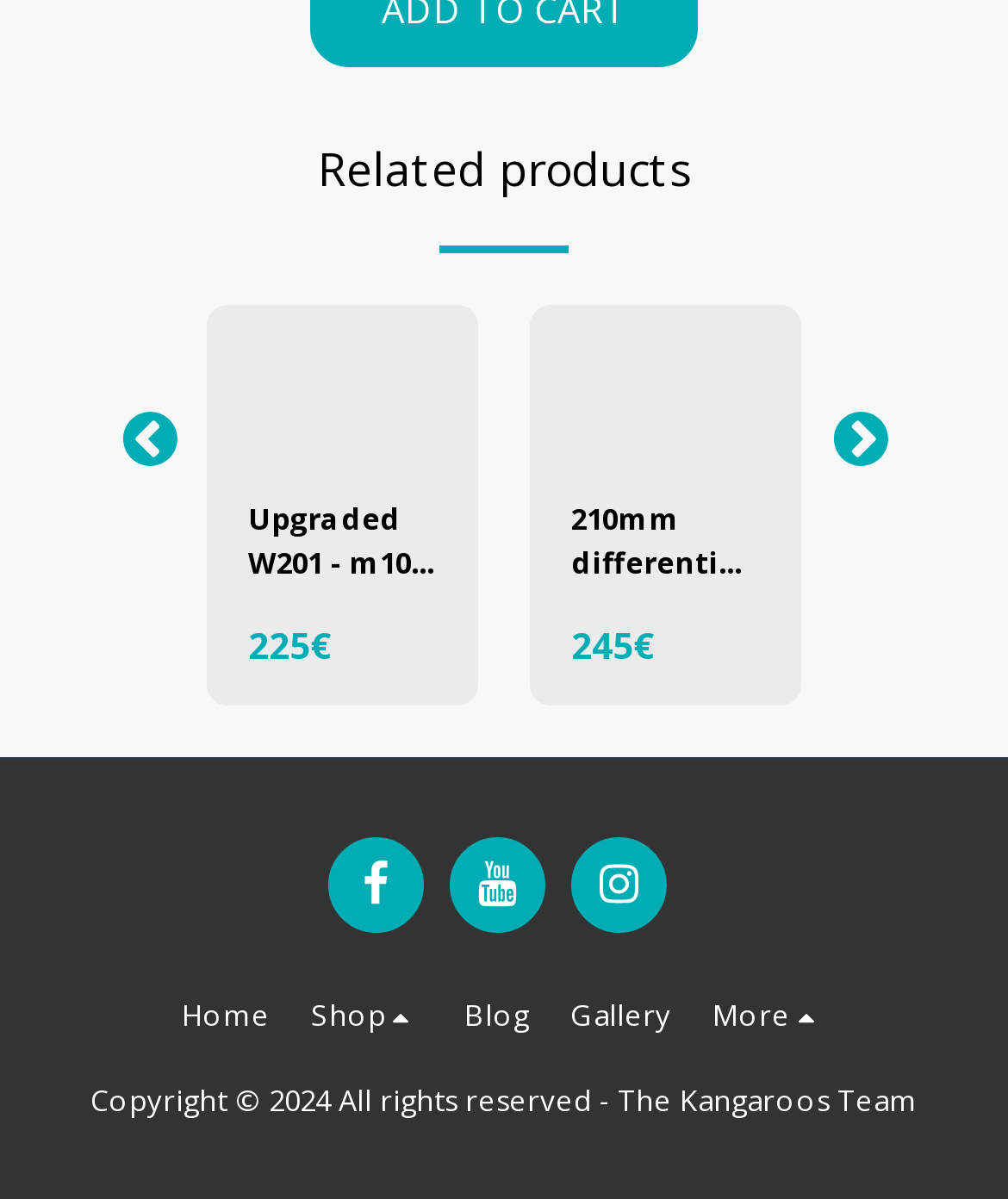What is the name of the team mentioned in the copyright section?
Can you give a detailed and elaborate answer to the question?

The name of the team mentioned in the copyright section can be found in the StaticText element with the text 'Copyright © 2024 All rights reserved - The Kangaroos Team'. The team name is 'The Kangaroos Team'.